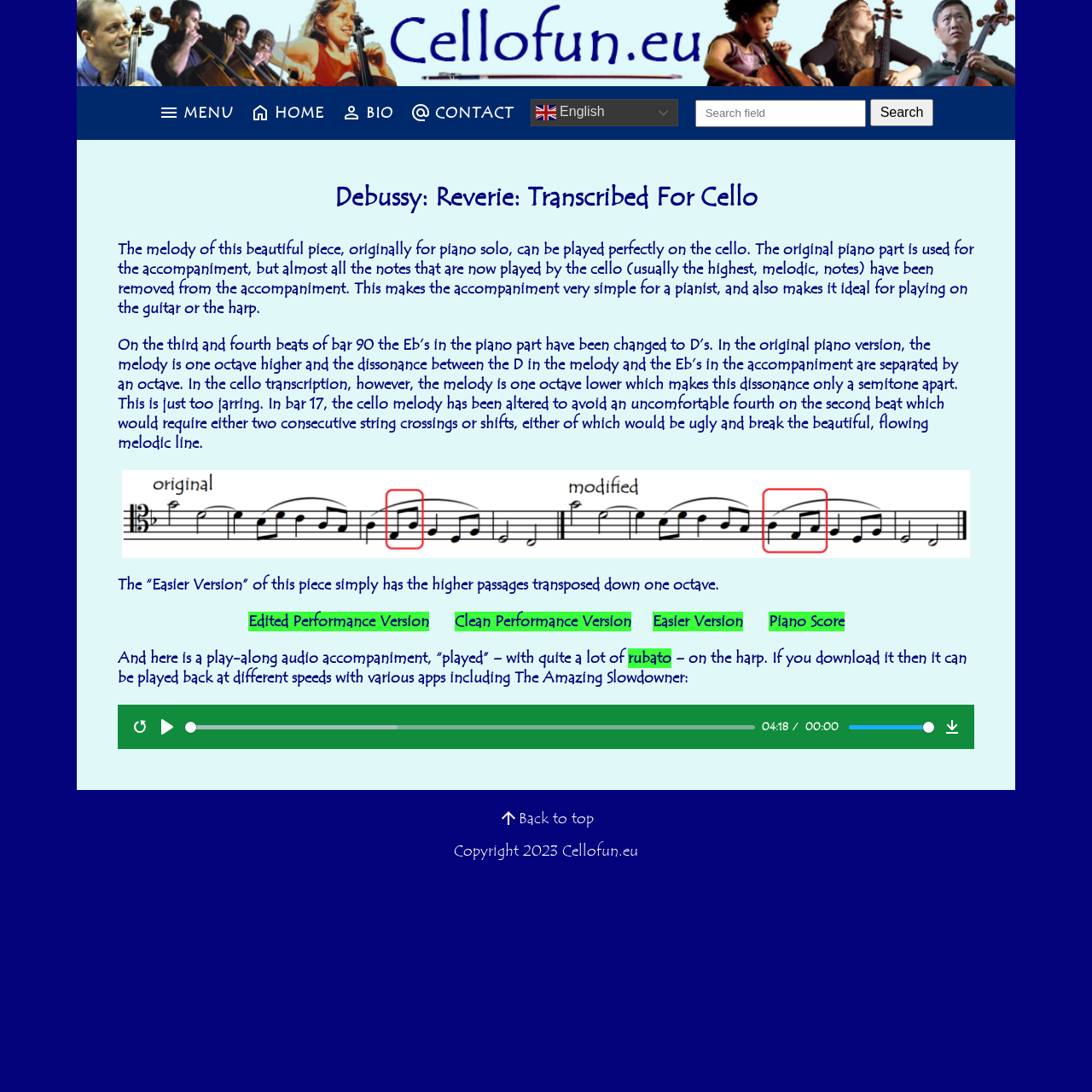Using the given description, provide the bounding box coordinates formatted as (top-left x, top-left y, bottom-right x, bottom-right y), with all values being floating point numbers between 0 and 1. Description: input value="1" aria-label="Volume" value="1"

[0.777, 0.658, 0.855, 0.673]